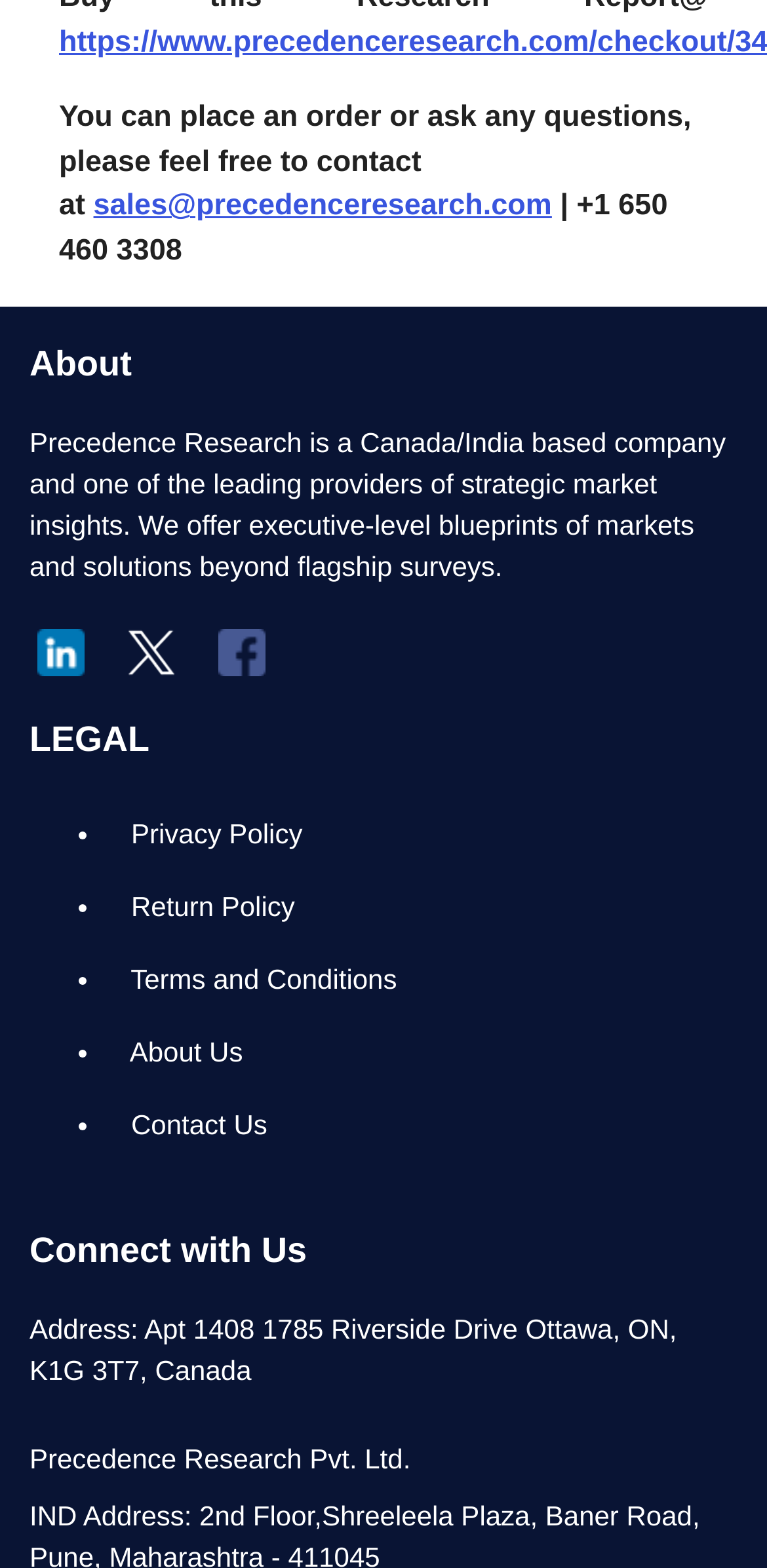Give a concise answer using one word or a phrase to the following question:
What is the company's name in India?

Precedence Research Pvt. Ltd.